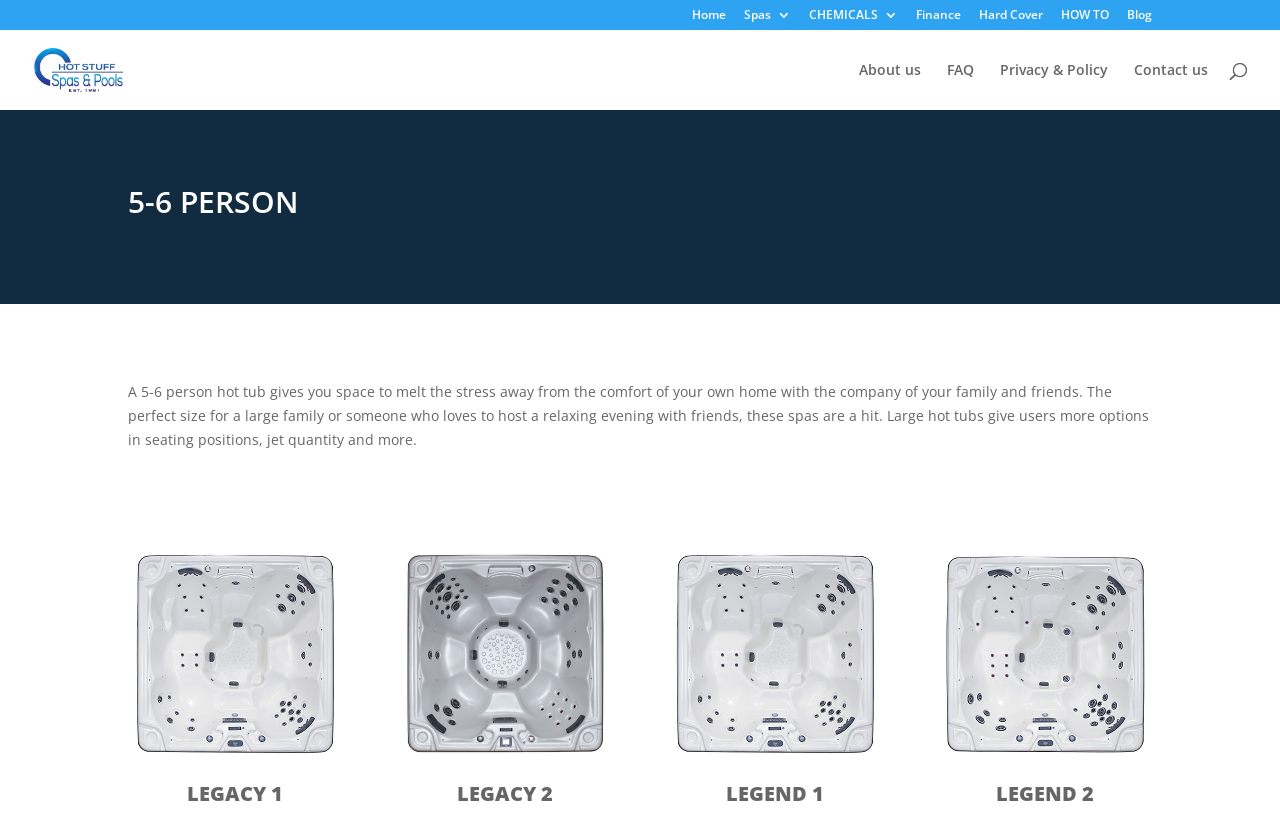What is the purpose of a 5-6 person hot tub?
Please give a well-detailed answer to the question.

According to the text, a 5-6 person hot tub gives you space to melt the stress away from the comfort of your own home with the company of your family and friends, indicating its purpose is for relaxation with loved ones.